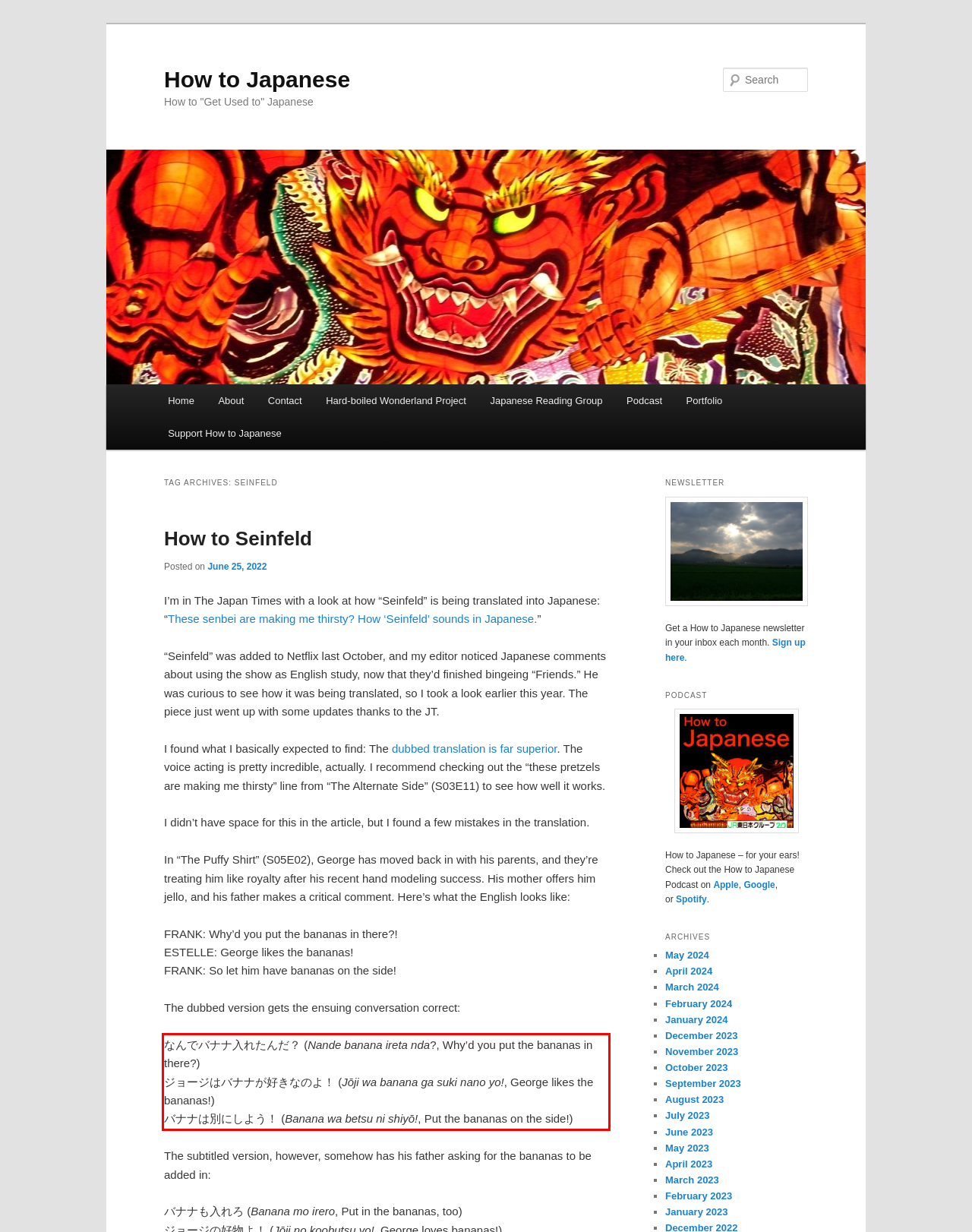Please perform OCR on the UI element surrounded by the red bounding box in the given webpage screenshot and extract its text content.

なんでバナナ入れたんだ？ (Nande banana ireta nda?, Why’d you put the bananas in there?) ジョージはバナナが好きなのよ！ (Jōji wa banana ga suki nano yo!, George likes the bananas!) バナナは別にしよう！ (Banana wa betsu ni shiyō!, Put the bananas on the side!)